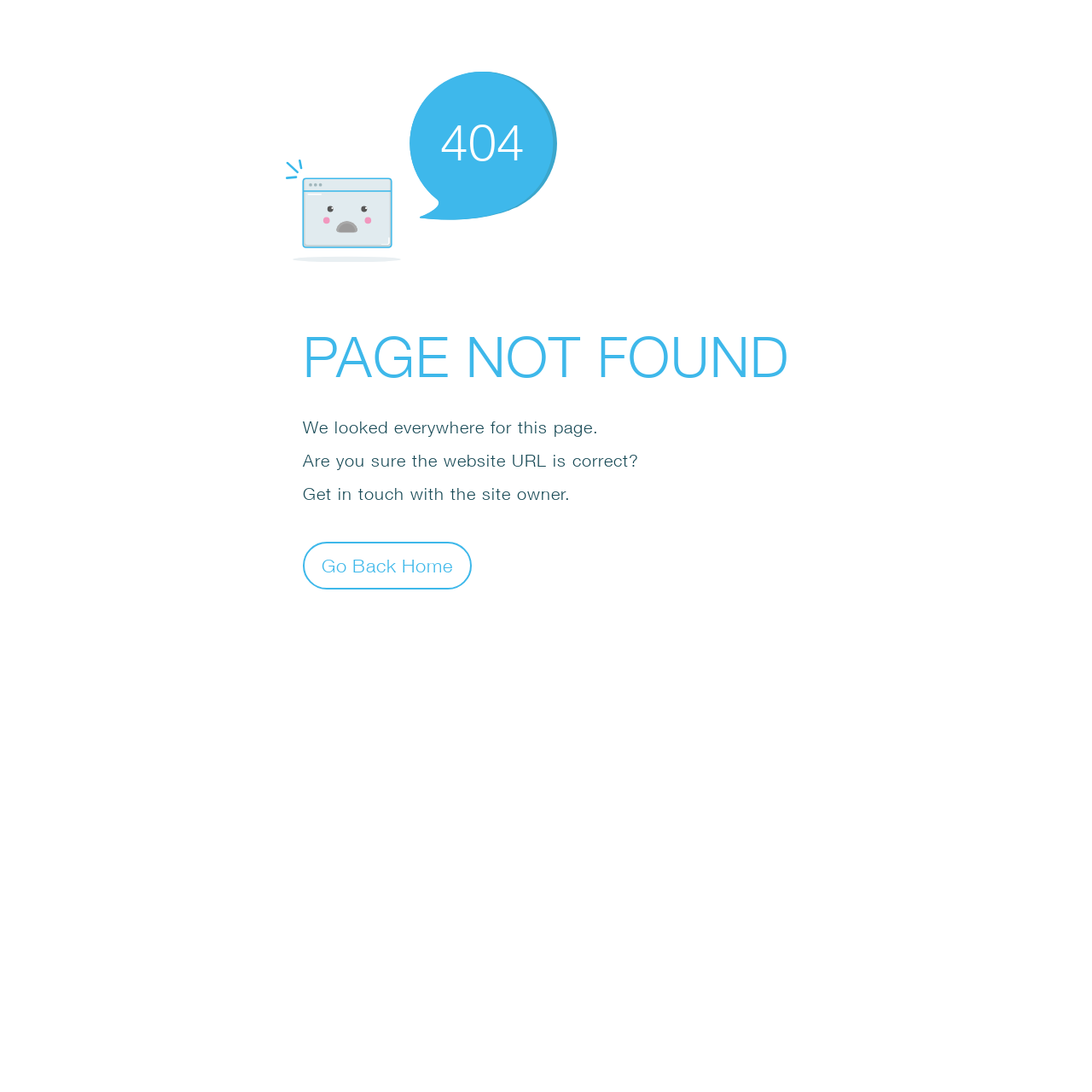Analyze the image and give a detailed response to the question:
What is the error code displayed?

The error code is displayed as a static text '404' within an SvgRoot element, which is a child of the Root Element 'Error'.